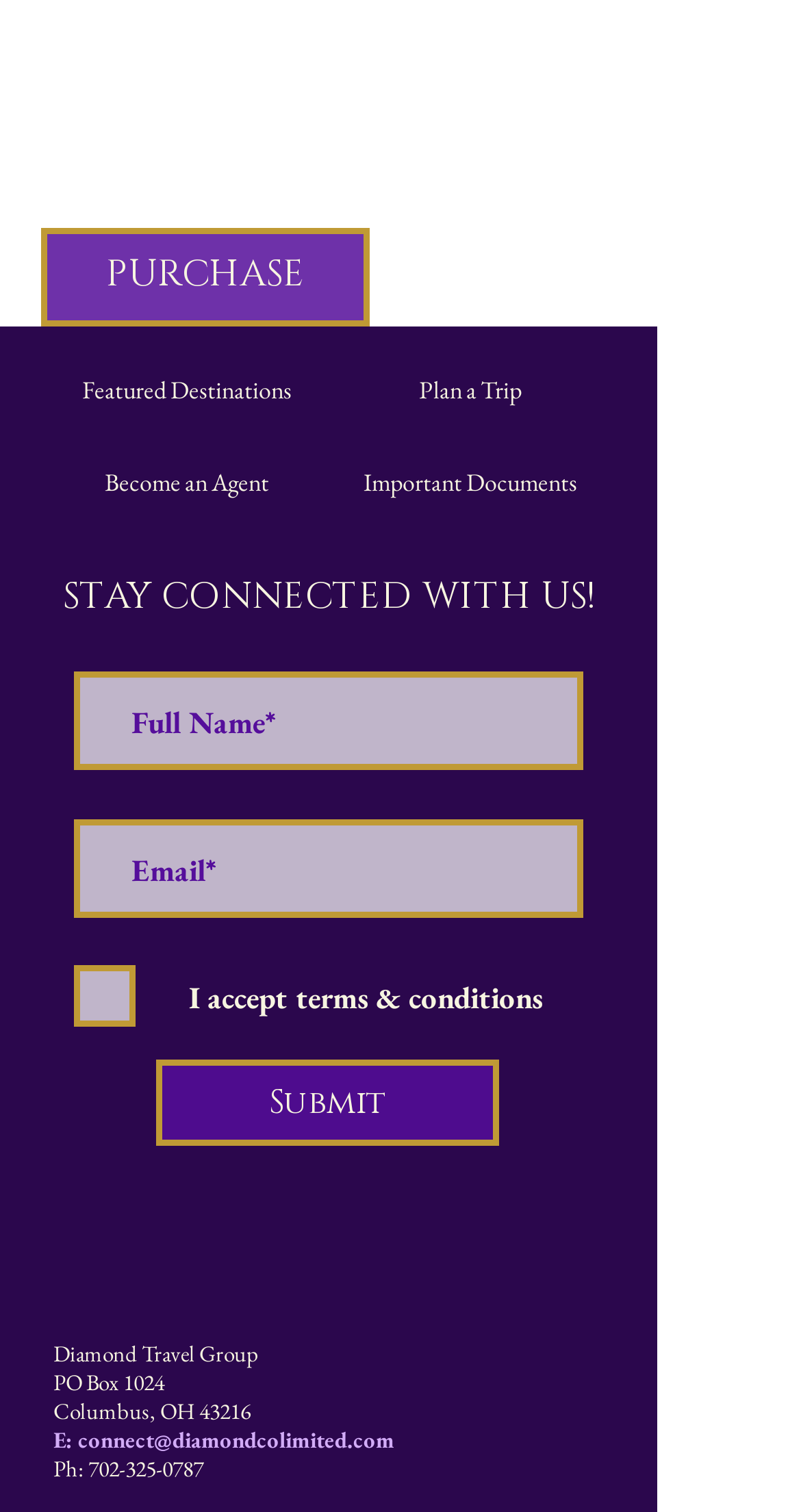Determine the bounding box coordinates for the element that should be clicked to follow this instruction: "Click on PURCHASE". The coordinates should be given as four float numbers between 0 and 1, in the format [left, top, right, bottom].

[0.051, 0.151, 0.462, 0.216]